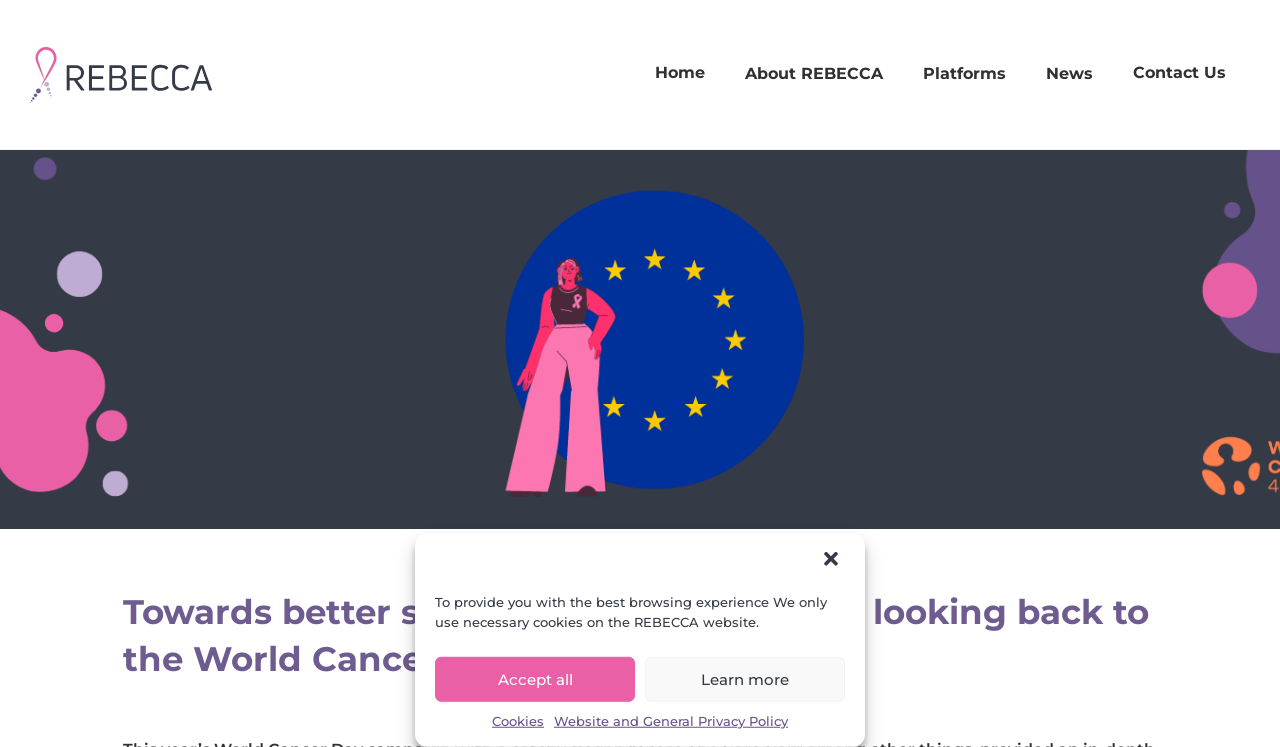What is the name of the website? Examine the screenshot and reply using just one word or a brief phrase.

REBECCA